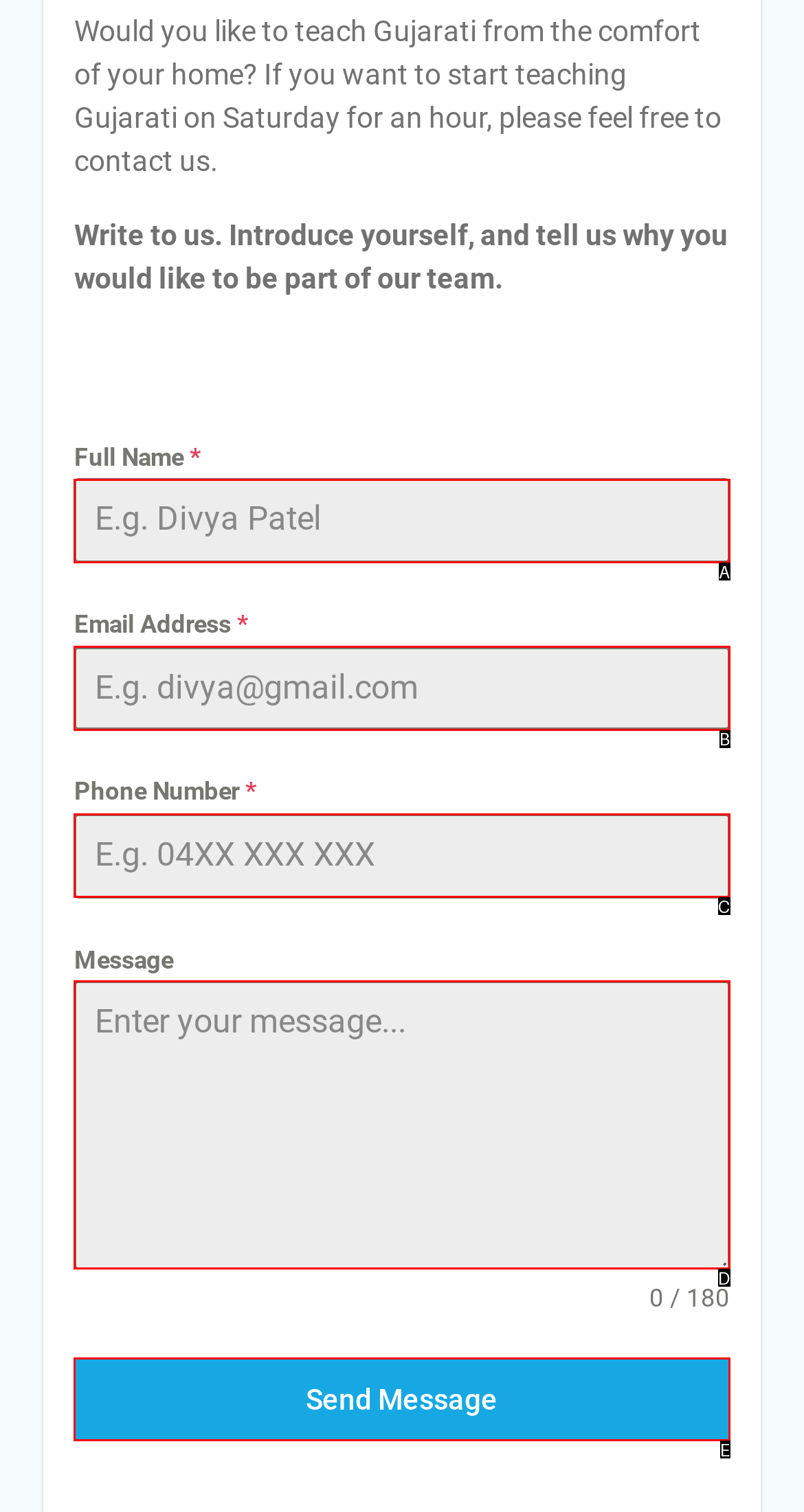From the options provided, determine which HTML element best fits the description: Send Message. Answer with the correct letter.

E